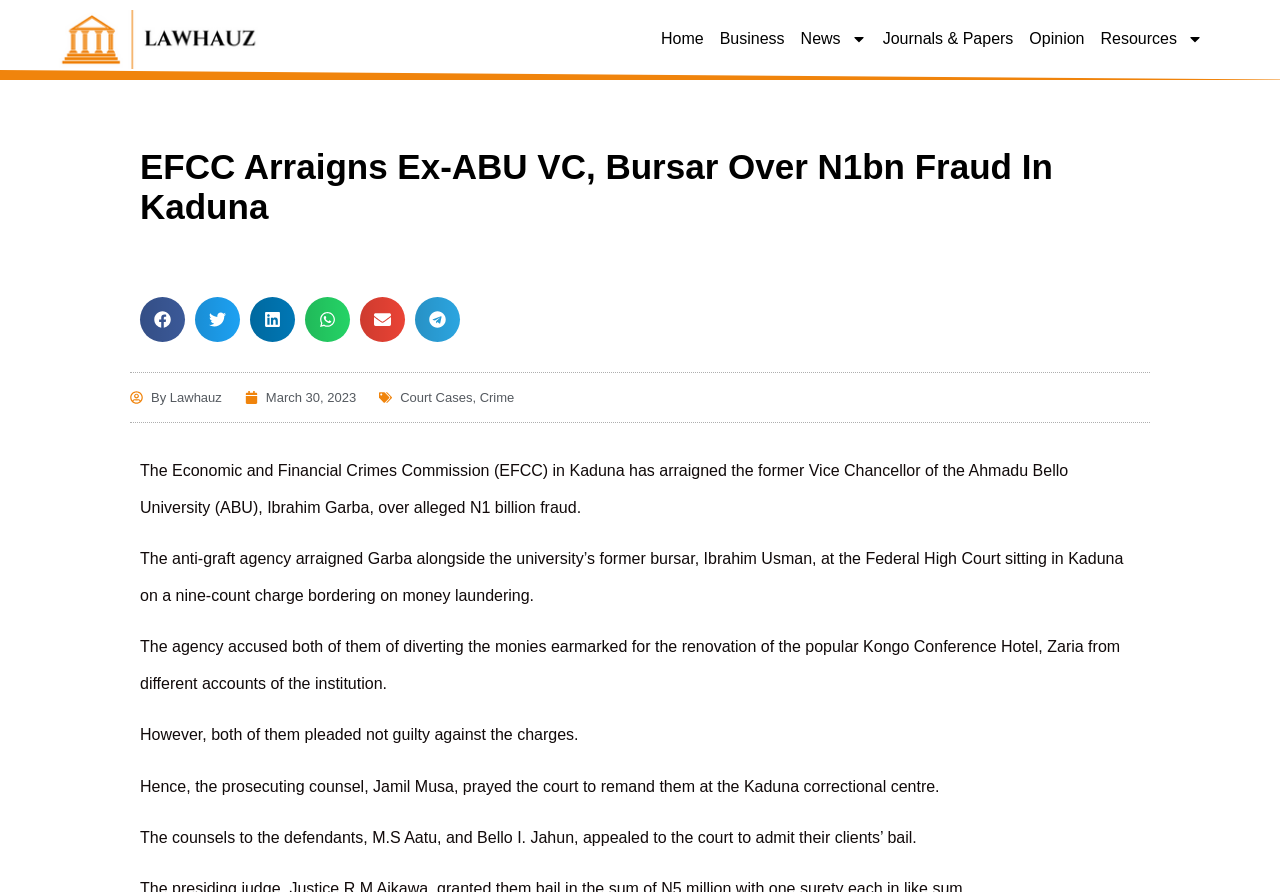Locate the headline of the webpage and generate its content.

EFCC Arraigns Ex-ABU VC, Bursar Over N1bn Fraud In Kaduna